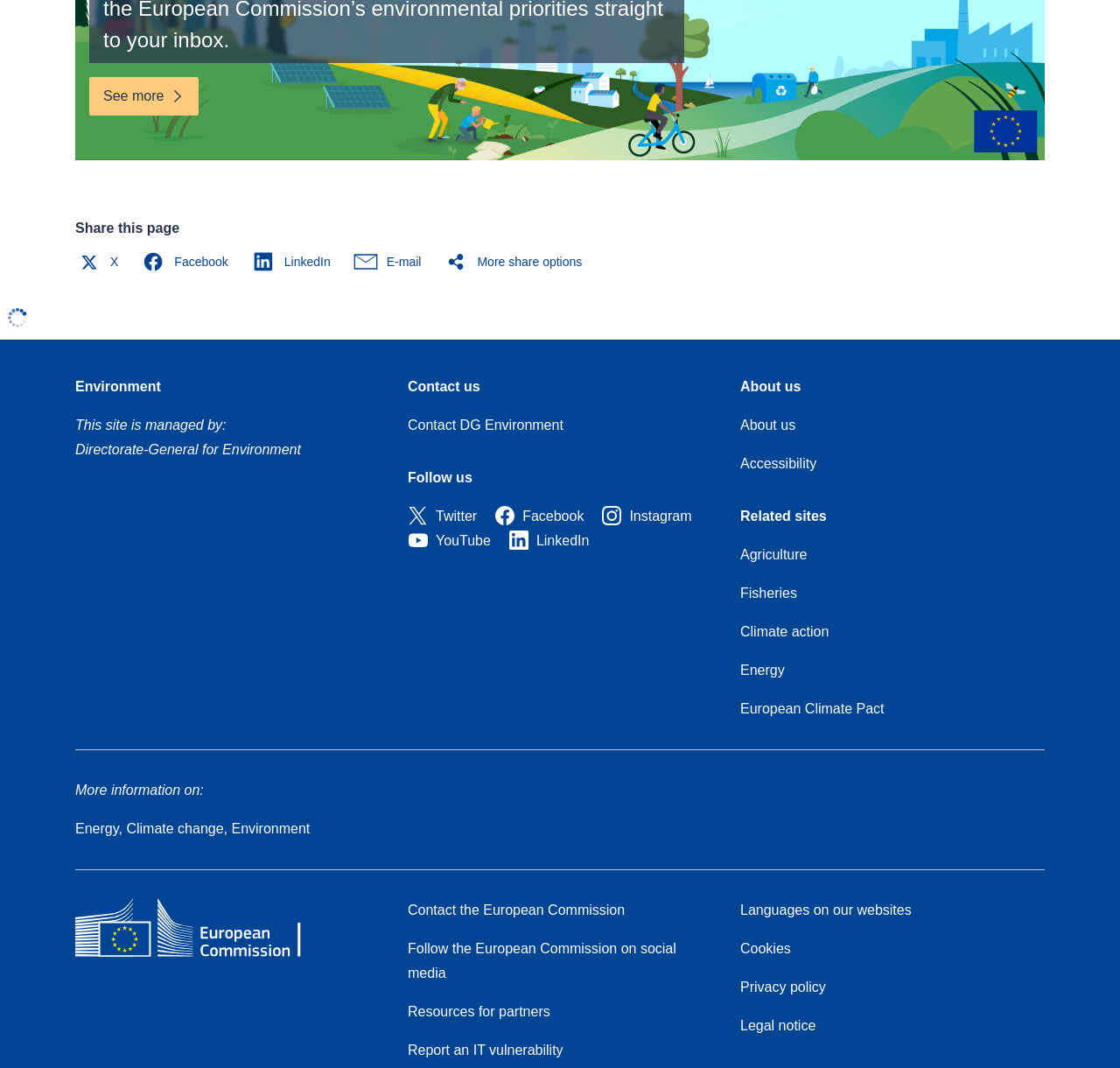Please pinpoint the bounding box coordinates for the region I should click to adhere to this instruction: "Follow the European Commission on Twitter".

[0.364, 0.476, 0.426, 0.49]